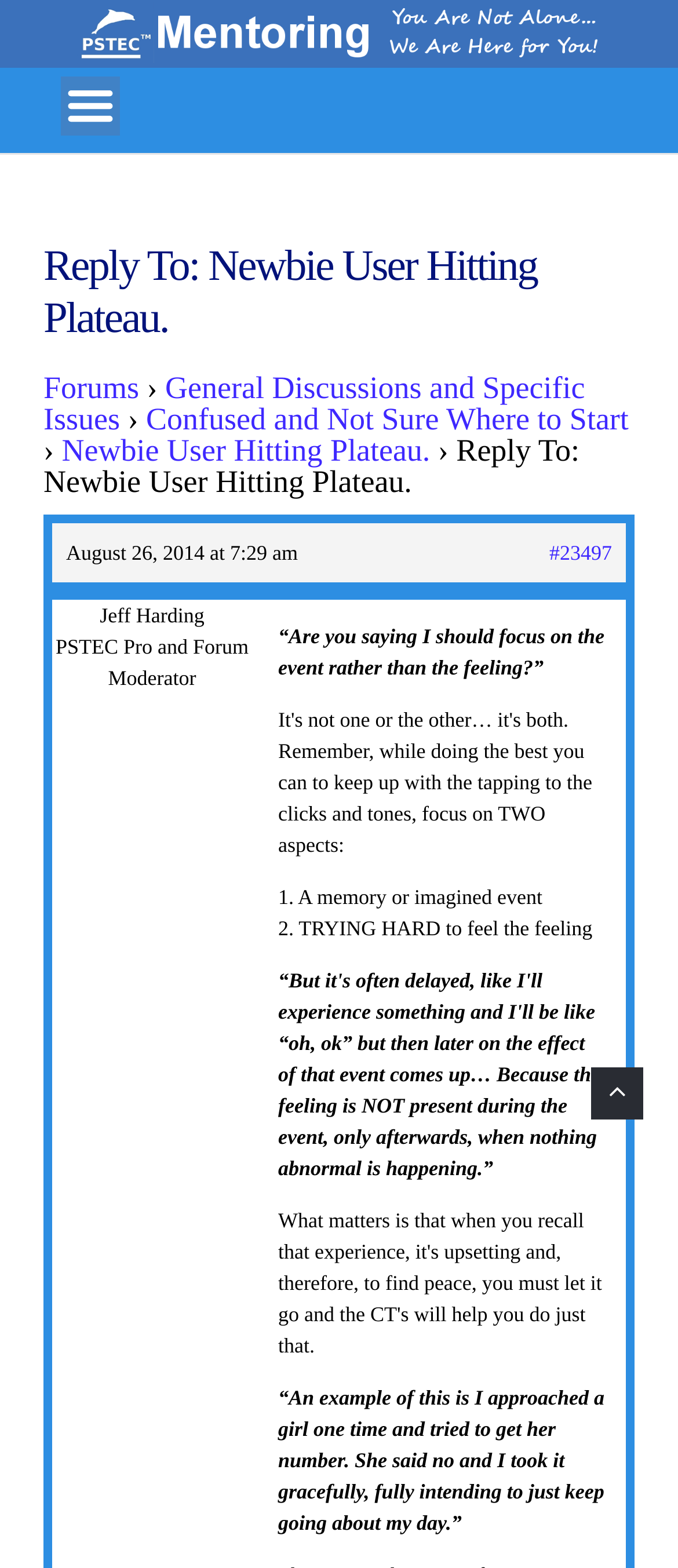What is the topic of the current discussion?
Using the information from the image, provide a comprehensive answer to the question.

I determined the topic of the current discussion by looking at the heading 'Reply To: Newbie User Hitting Plateau.' which is located at the top of the webpage, indicating that the current discussion is a reply to a topic titled 'Newbie User Hitting Plateau'.